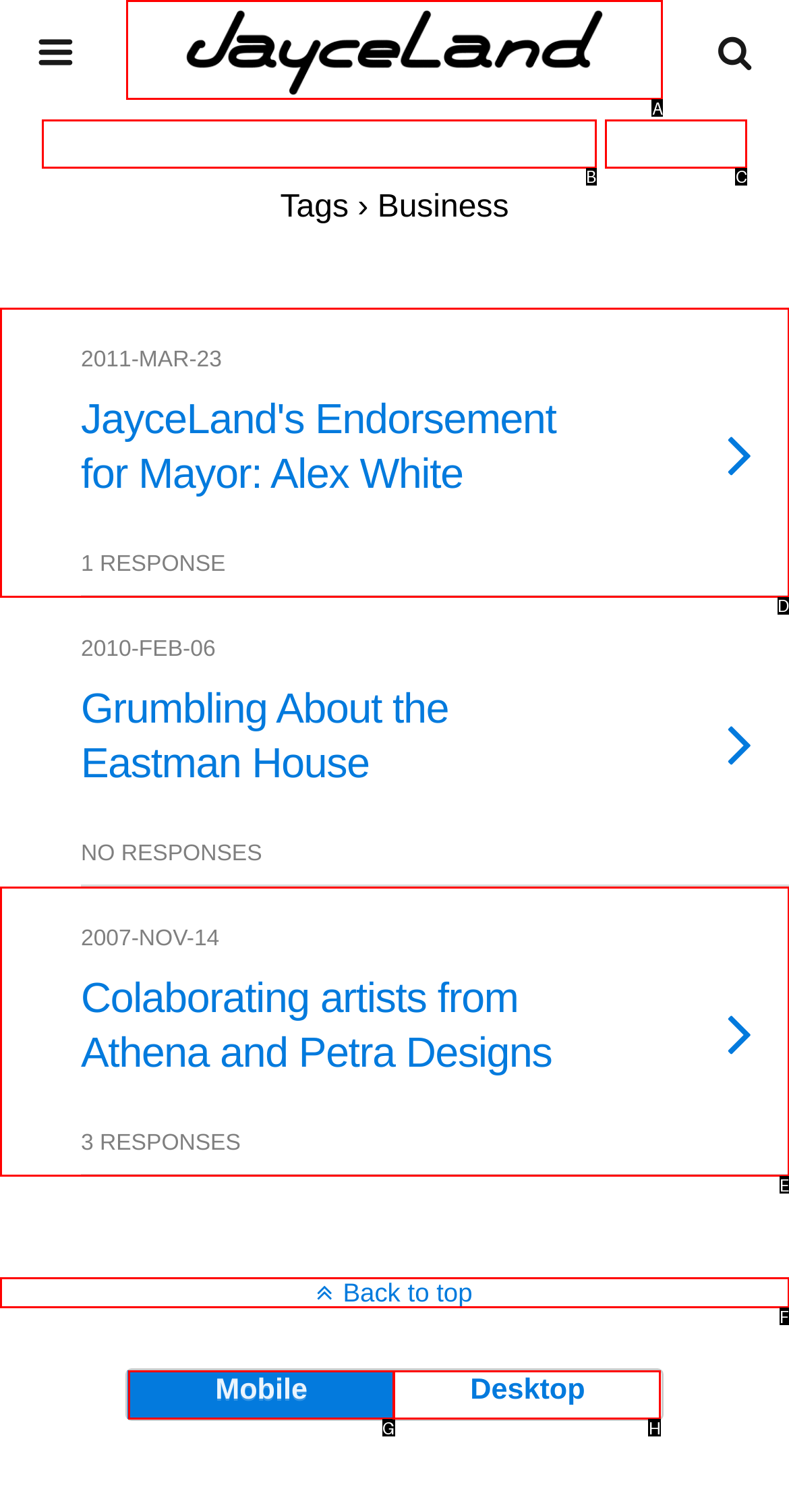Identify the HTML element I need to click to complete this task: Click the logo image Provide the option's letter from the available choices.

A